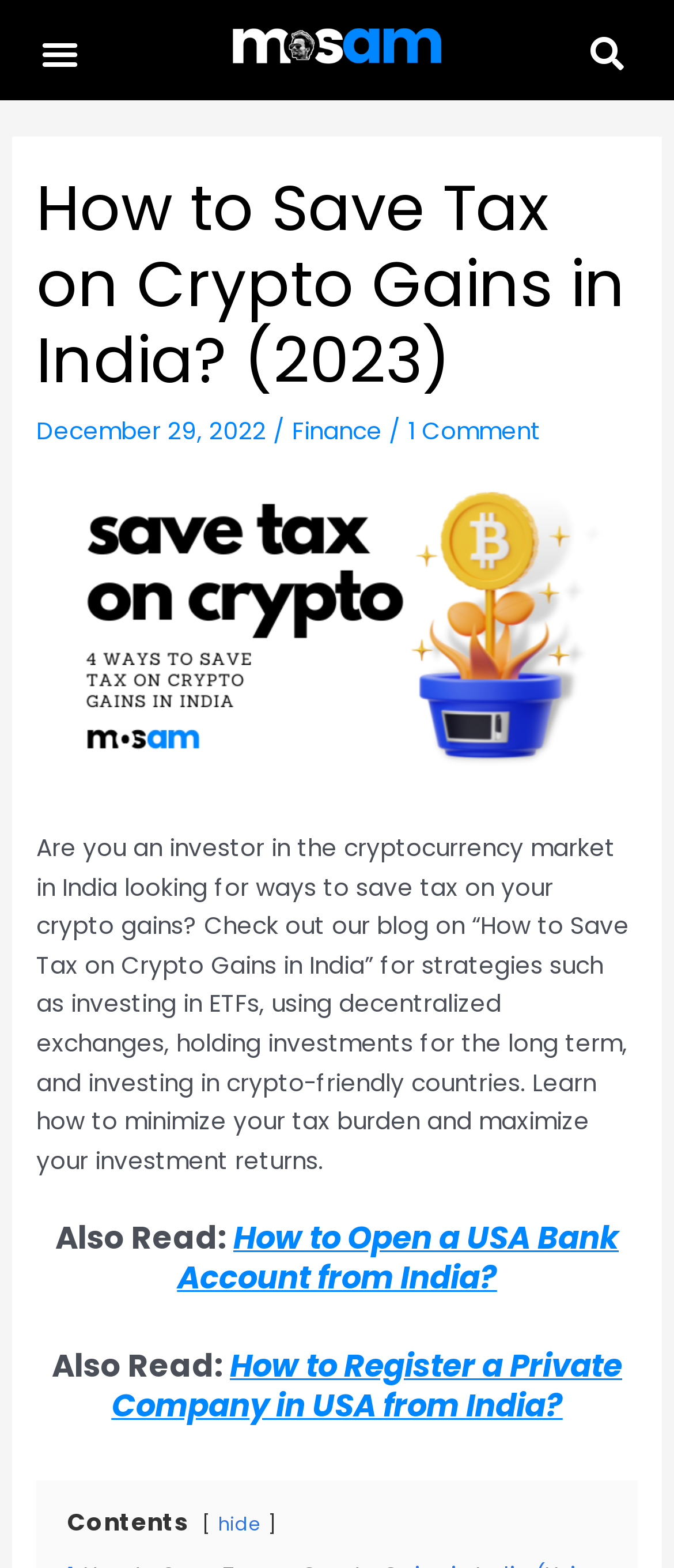What is the topic of the blog post?
Based on the image, give a one-word or short phrase answer.

Saving tax on crypto gains